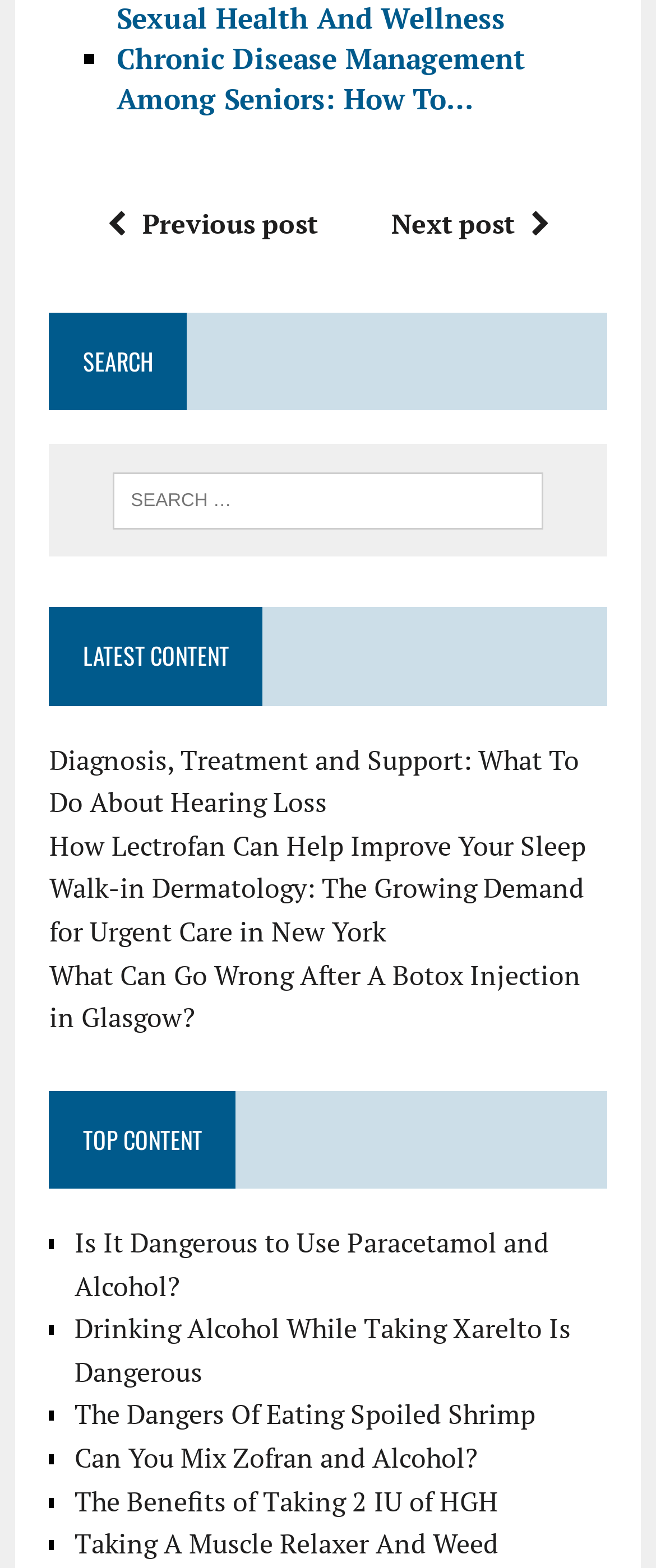Please mark the clickable region by giving the bounding box coordinates needed to complete this instruction: "Explore the top content".

[0.075, 0.696, 0.925, 0.758]